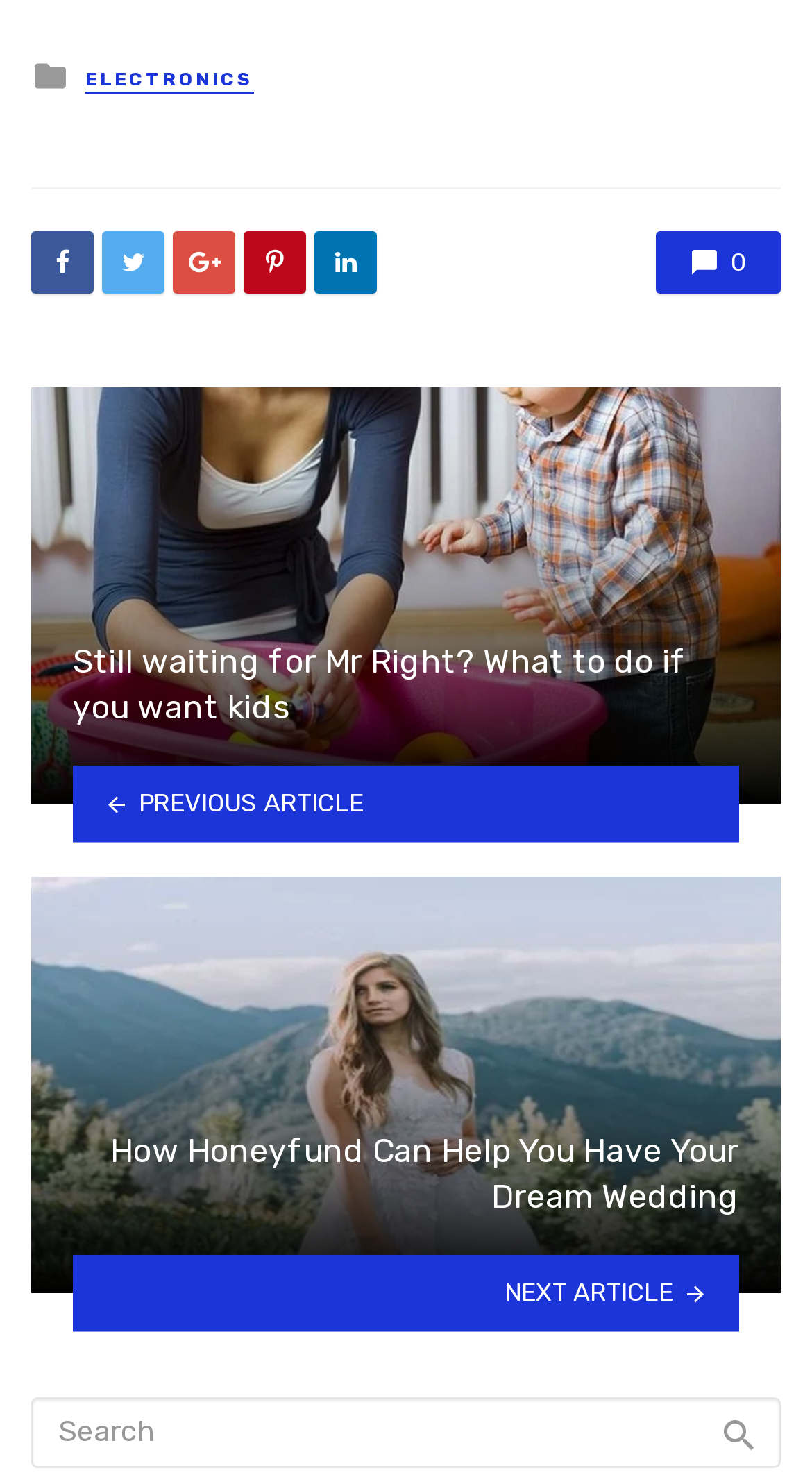Based on the element description 0, identify the bounding box of the UI element in the given webpage screenshot. The coordinates should be in the format (top-left x, top-left y, bottom-right x, bottom-right y) and must be between 0 and 1.

[0.808, 0.156, 0.962, 0.198]